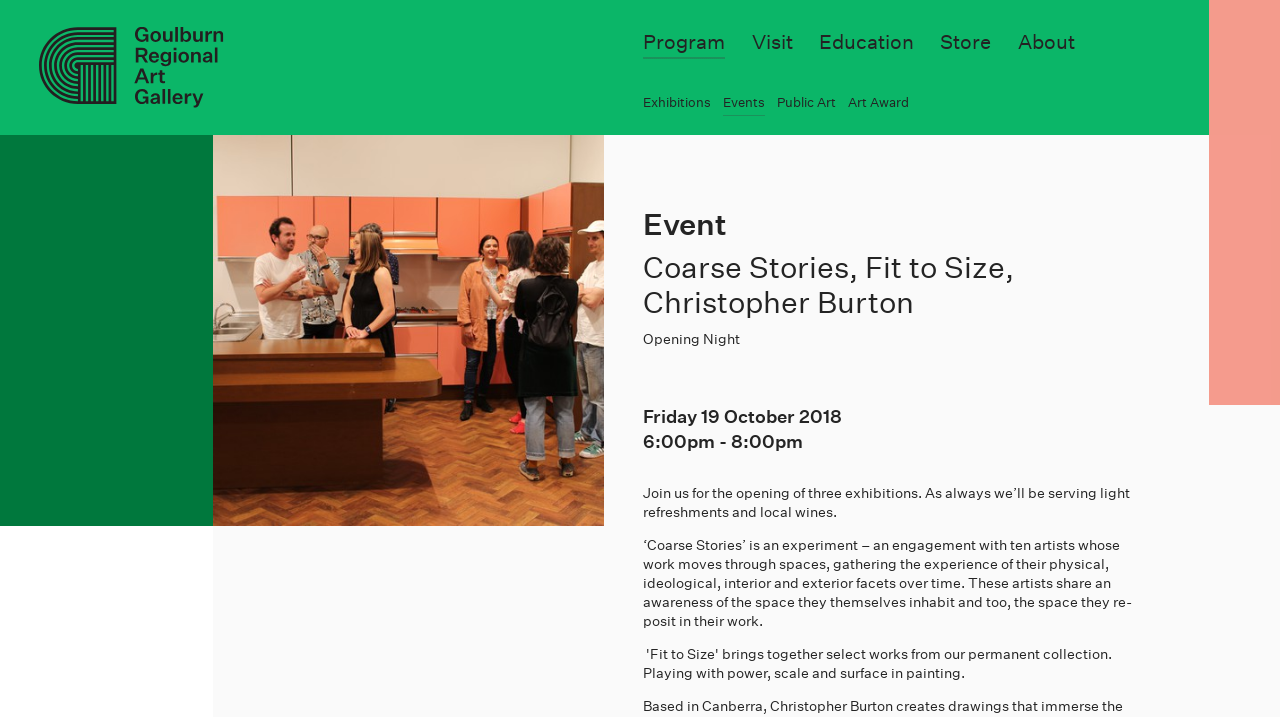Could you highlight the region that needs to be clicked to execute the instruction: "Click the 'Program' link"?

[0.502, 0.042, 0.567, 0.077]